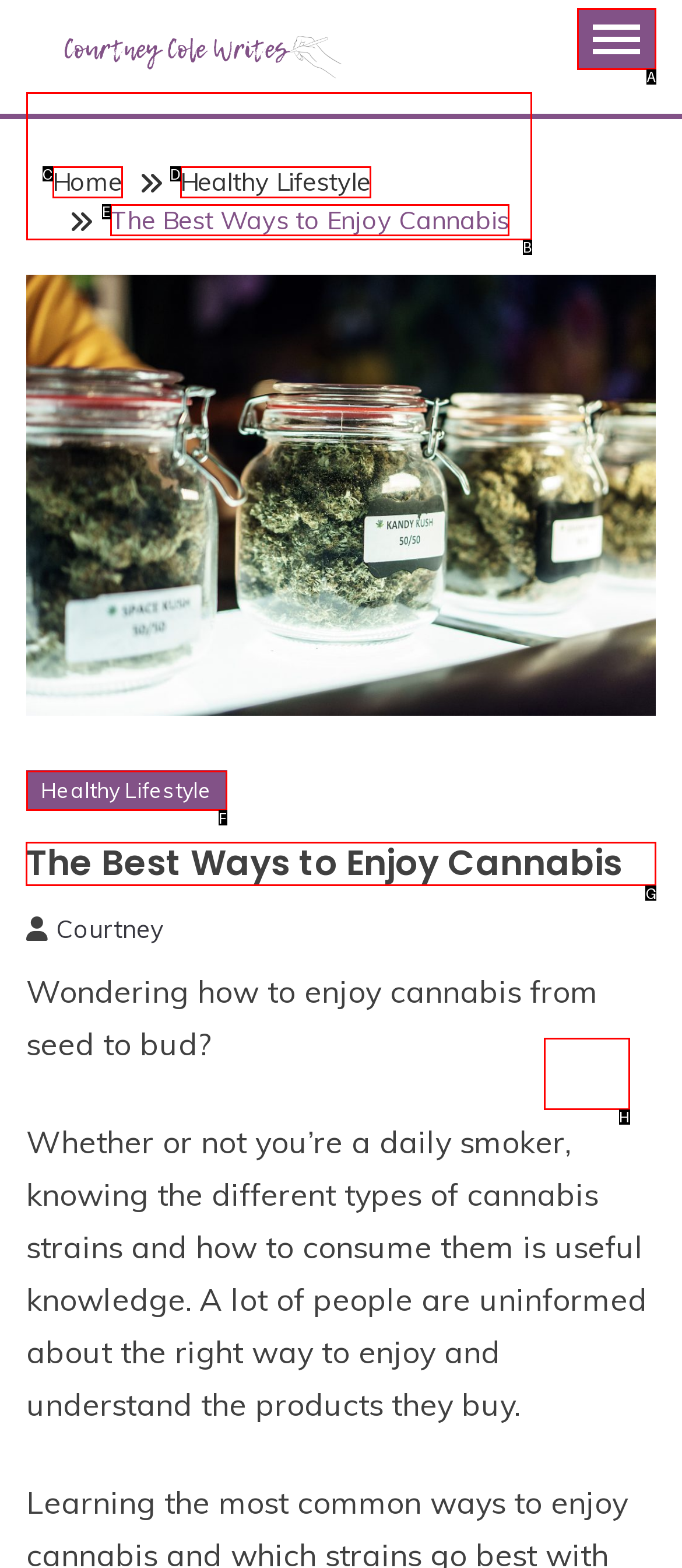Which lettered option should be clicked to achieve the task: read the article? Choose from the given choices.

G